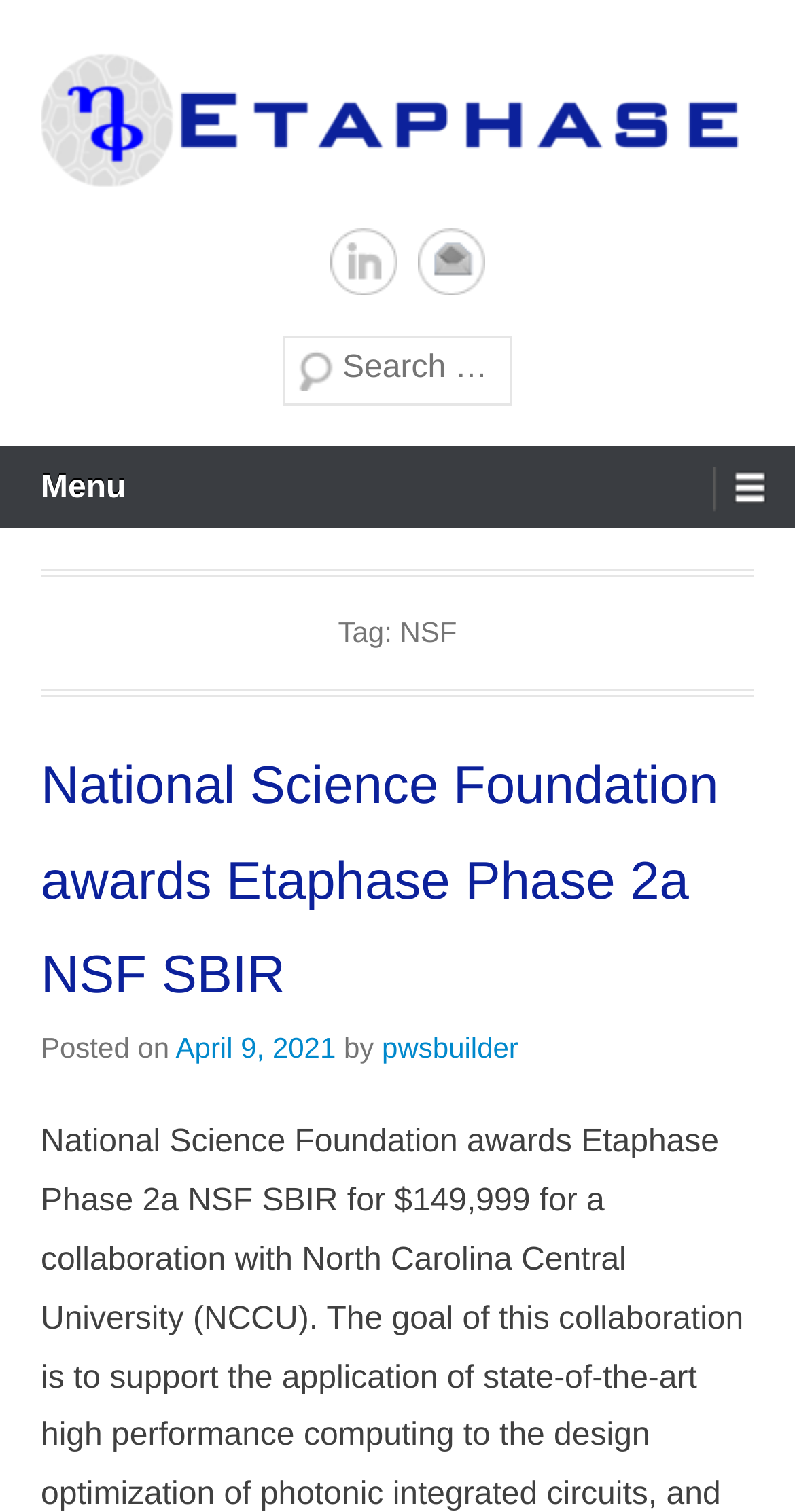Please identify the bounding box coordinates of the area that needs to be clicked to fulfill the following instruction: "Read National Science Foundation awards Etaphase Phase 2a NSF SBIR."

[0.051, 0.498, 0.904, 0.665]